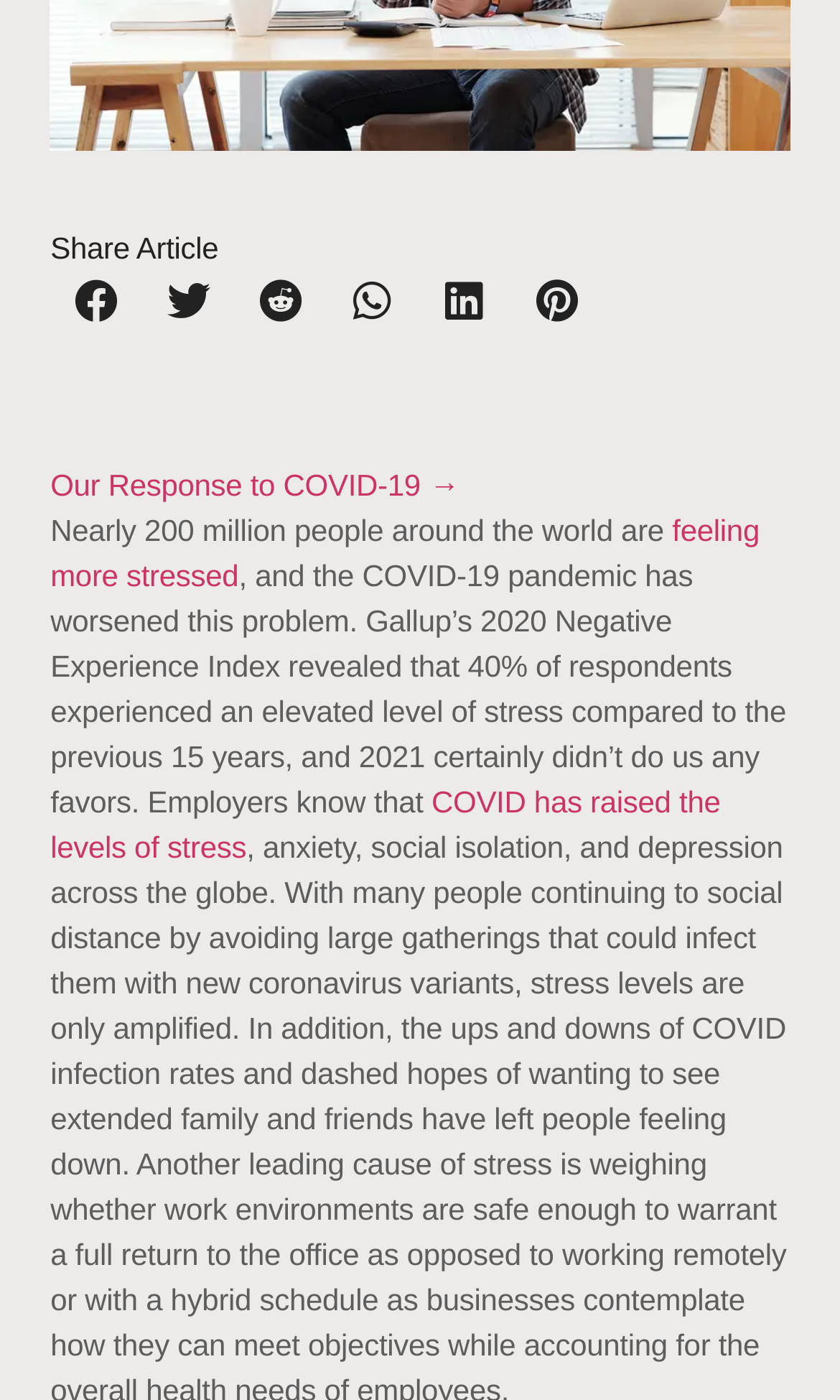What percentage of respondents experienced elevated stress?
Using the image, provide a detailed and thorough answer to the question.

According to Gallup's 2020 Negative Experience Index, 40% of respondents experienced an elevated level of stress compared to the previous 15 years.